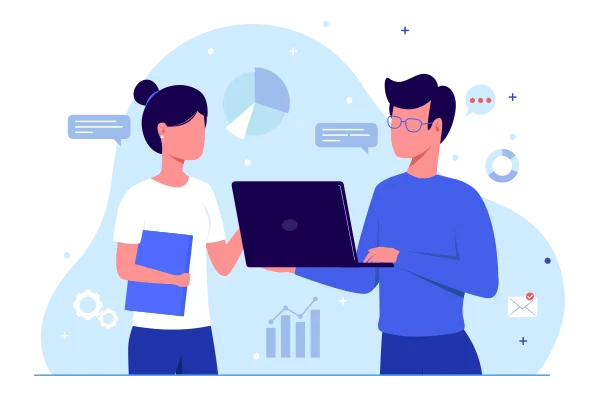Describe the image thoroughly, including all noticeable details.

In this vibrant illustration, two individuals engage in a collaborative discussion about technology and data analysis. On the left, a woman dressed in a white t-shirt and blue pants holds a blue folder, suggesting she is prepared and organized. Her hair is styled in a neat bun, and she appears attentive as she interacts with her counterpart. On the right, a man wearing a blue sweater and glasses demonstrates a laptop, indicating a focus on digital communication or data interpretation. 

The background features soft, abstract shapes and various icons, including chat bubbles, graphs, and a pie chart, symbolizing modern communication and analytics themes. This scene captures the essence of teamwork in the tech industry, where sharing insights and utilizing digital resources are essential for success.